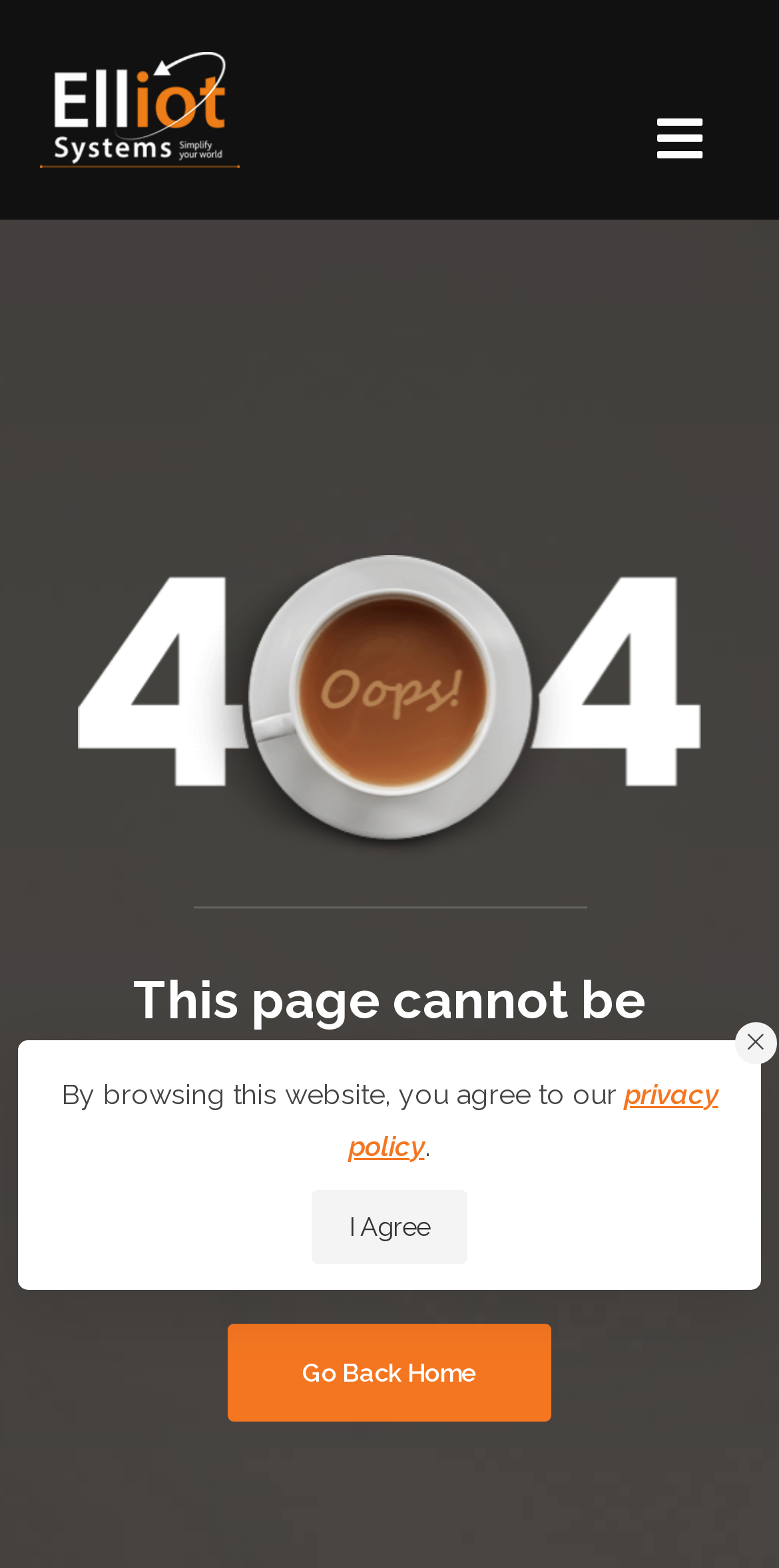Identify the bounding box coordinates of the HTML element based on this description: "Go Back Home".

[0.293, 0.845, 0.707, 0.907]